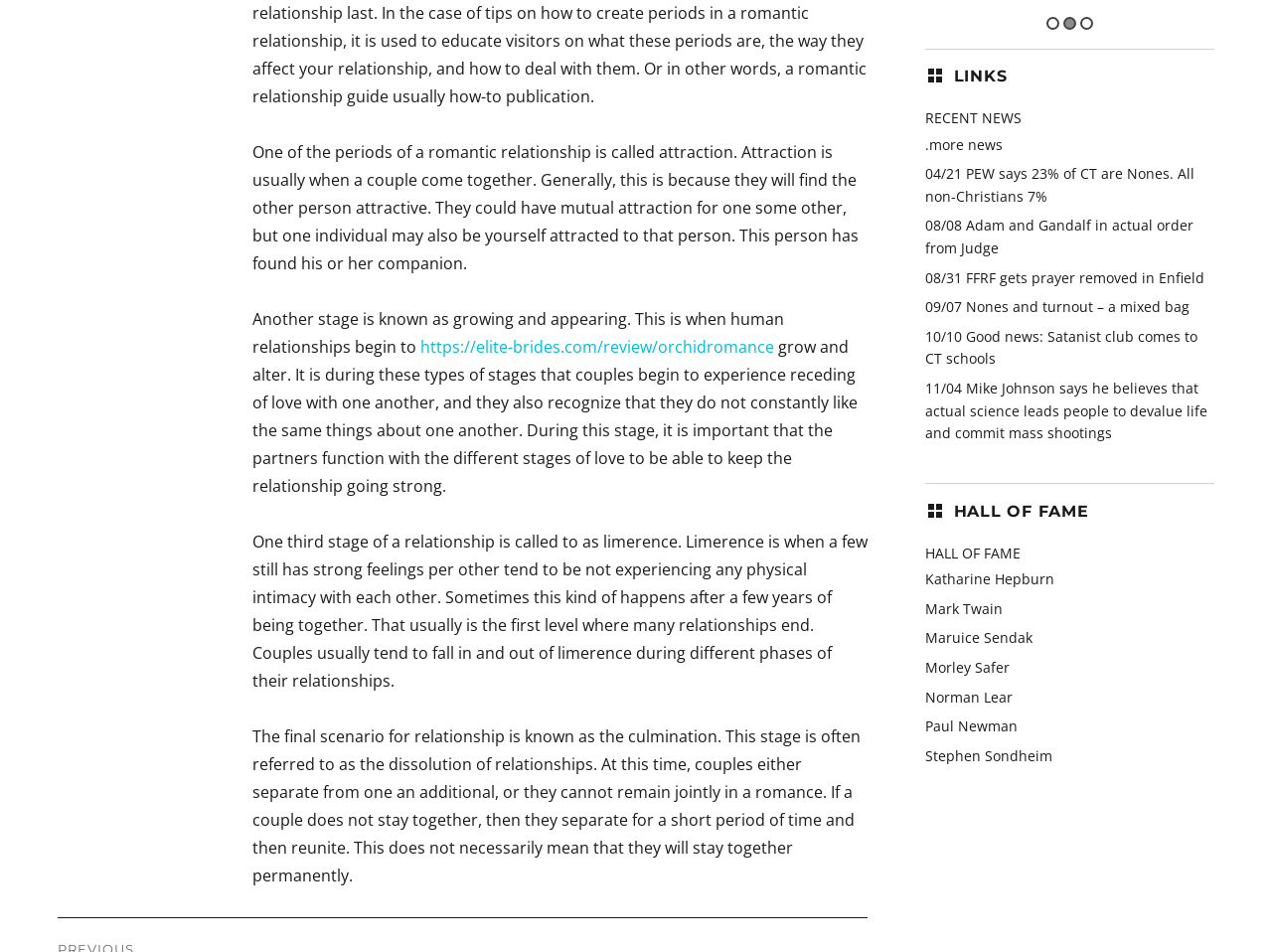Identify the bounding box coordinates of the HTML element based on this description: "Maruice Sendak".

[0.727, 0.66, 0.812, 0.68]